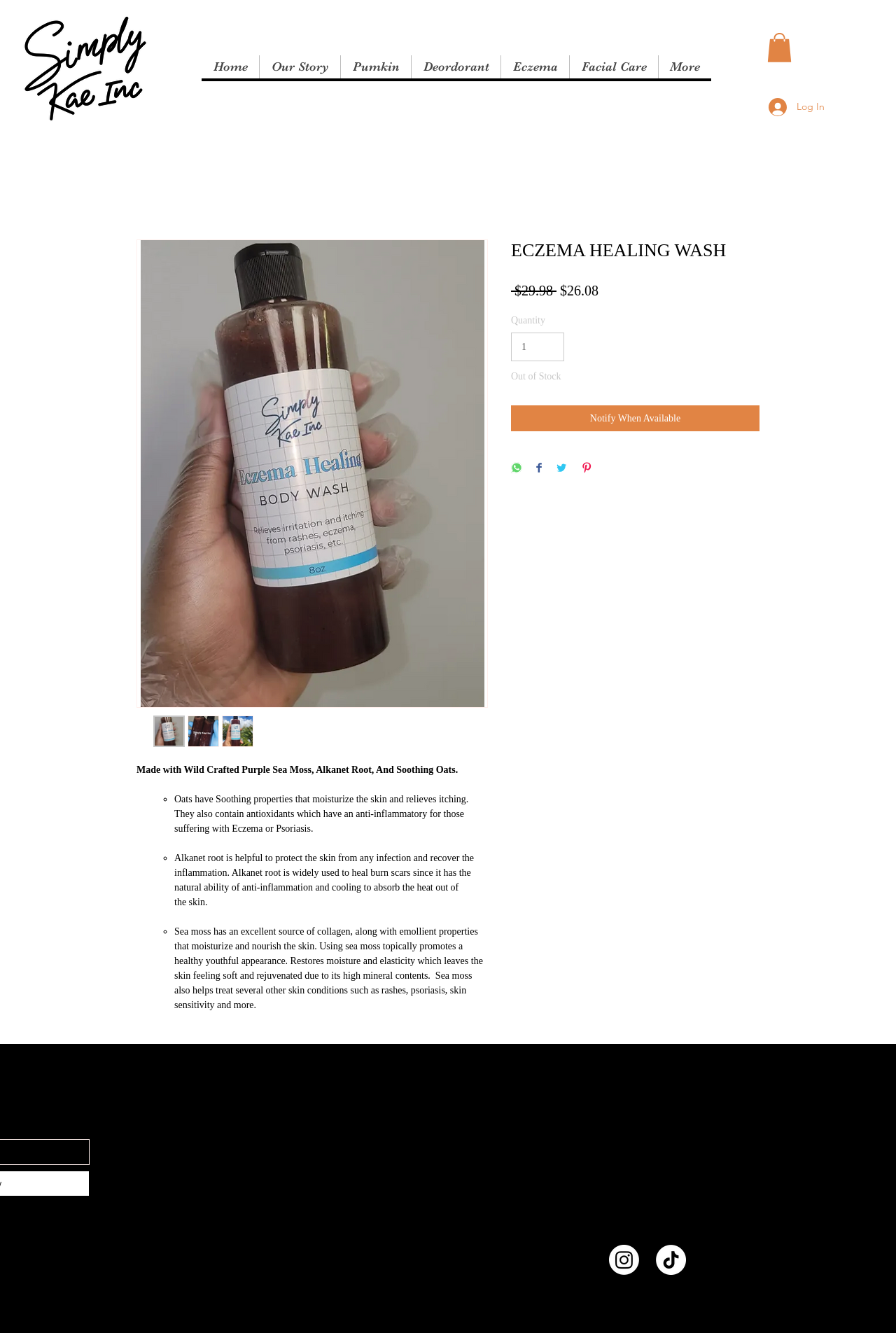What is the sale price of the product?
Refer to the image and give a detailed answer to the question.

I found the sale price of the product by looking at the pricing information section, where I saw a static text element with the text '$26.08' labeled as 'Sale Price'.